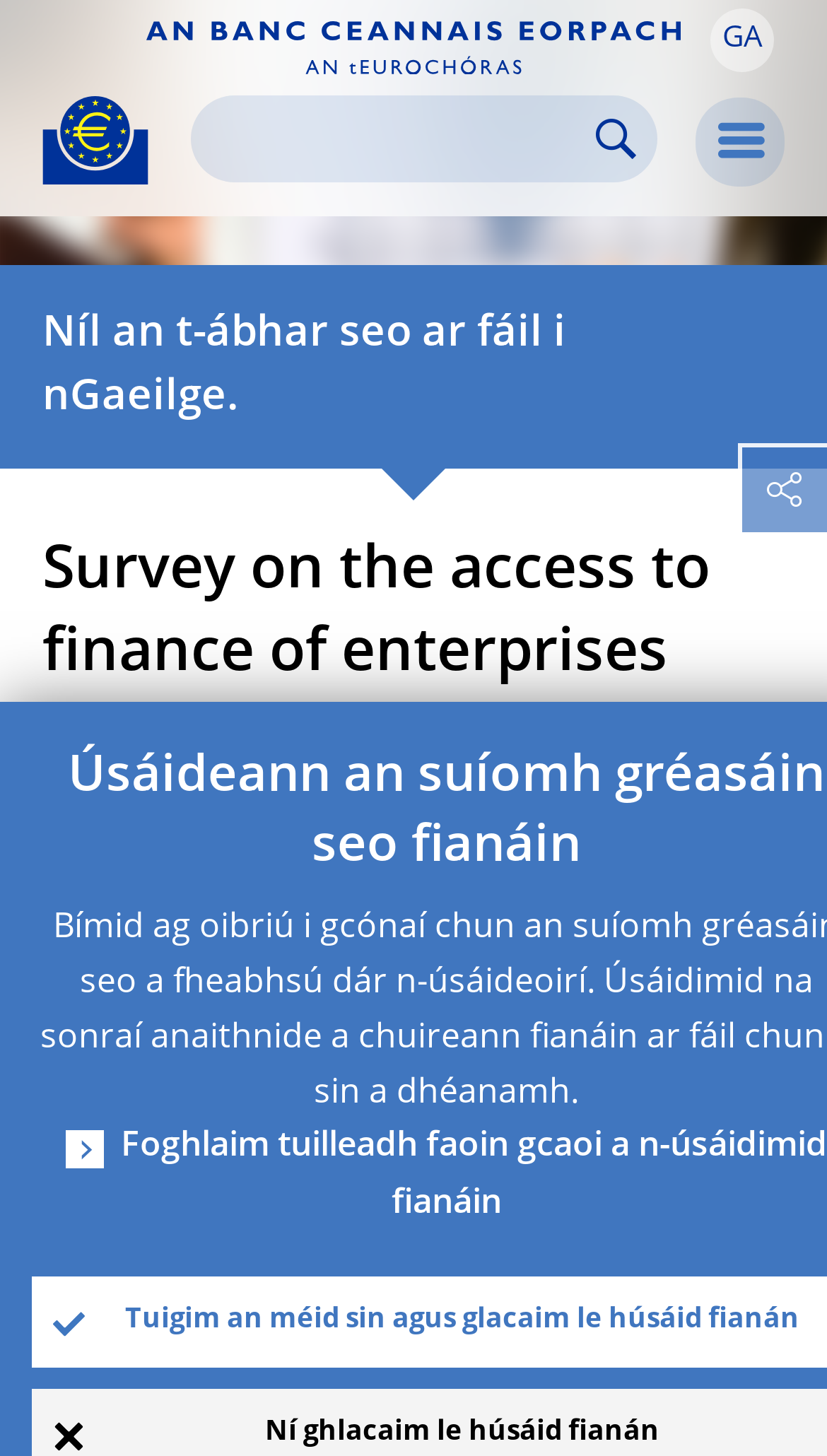Given the element description "alt="Go to our homepage"" in the screenshot, predict the bounding box coordinates of that UI element.

[0.051, 0.063, 0.179, 0.126]